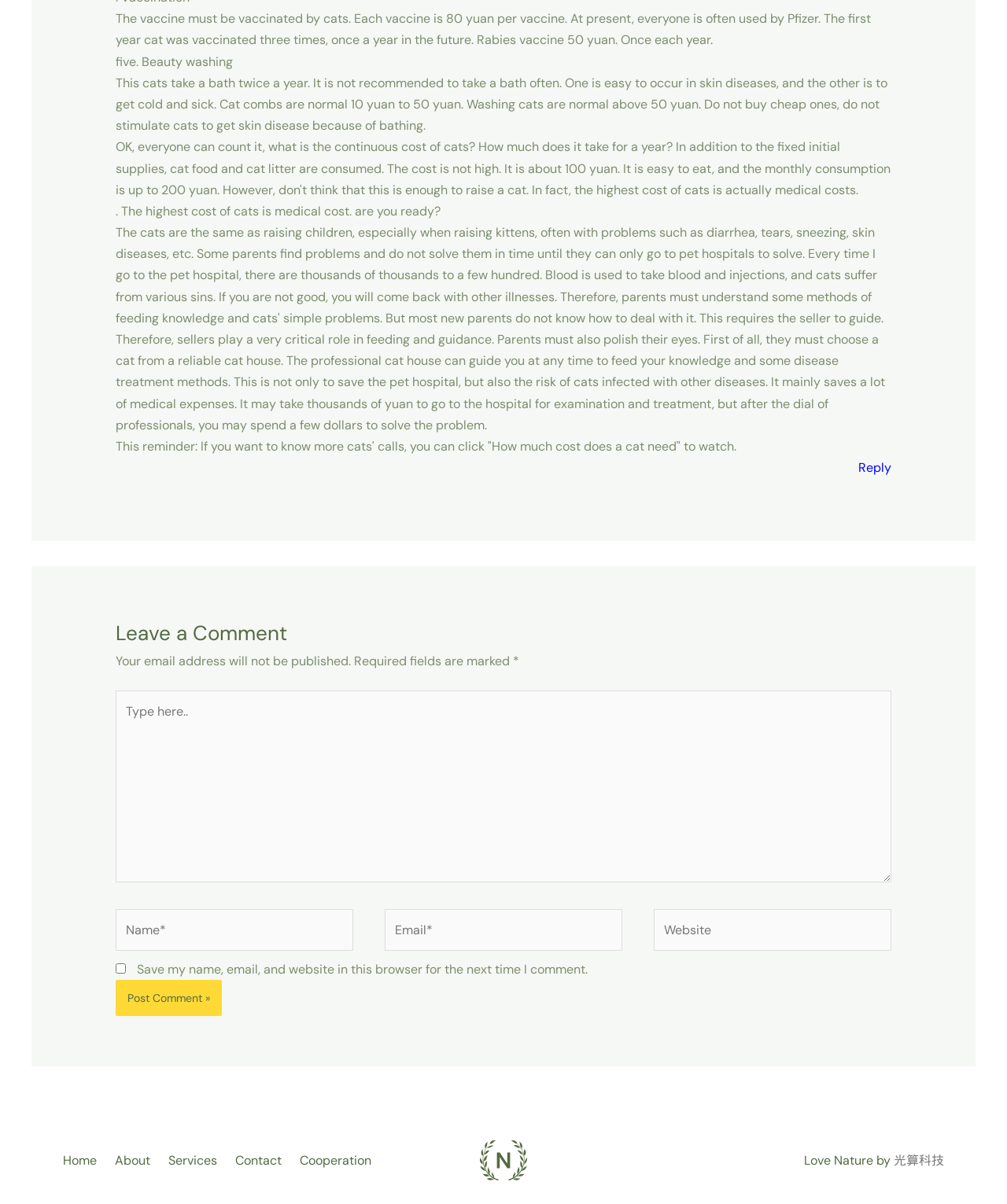Determine the bounding box coordinates for the region that must be clicked to execute the following instruction: "Click the Post Comment button".

[0.115, 0.814, 0.22, 0.844]